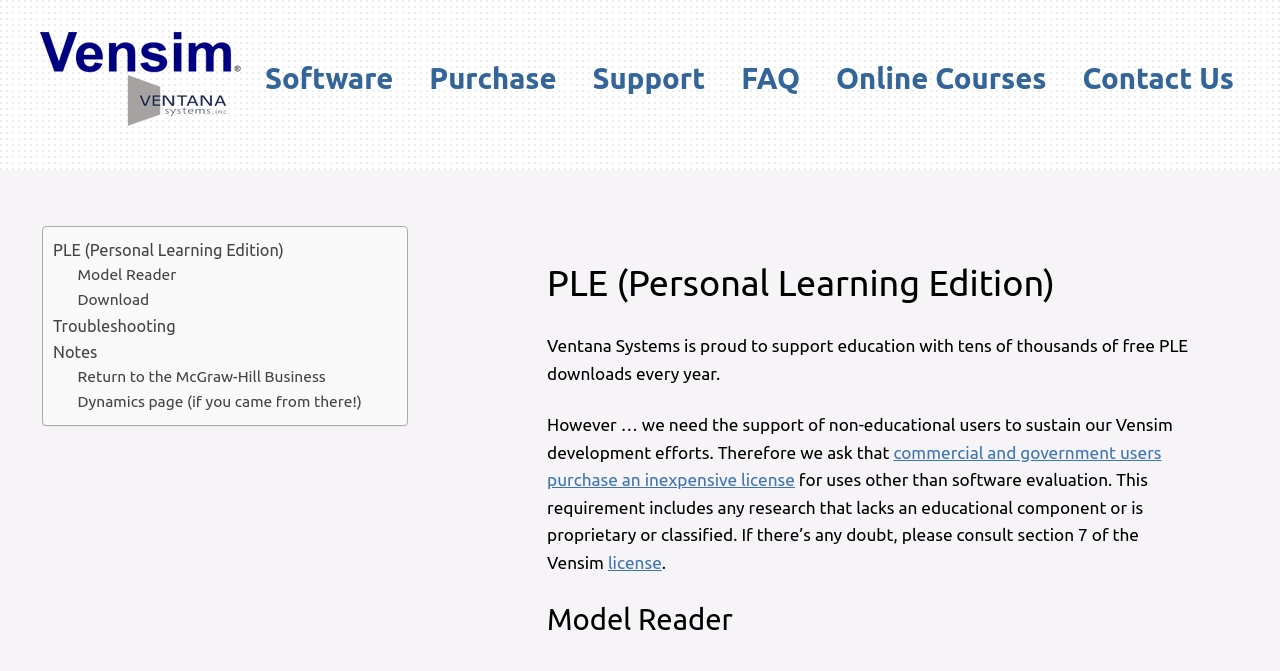Find the bounding box coordinates of the clickable area required to complete the following action: "Read the notes".

[0.041, 0.505, 0.076, 0.544]